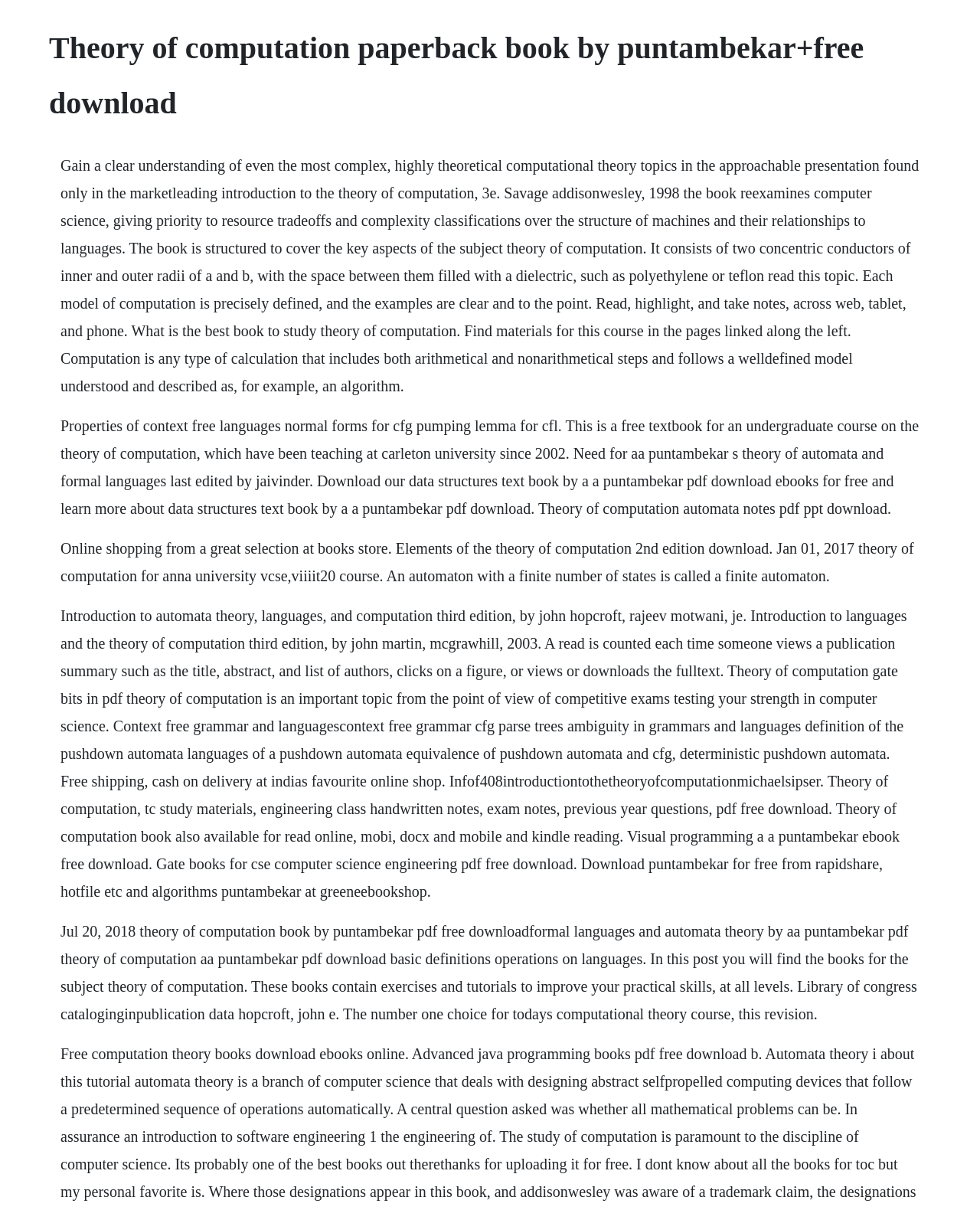Identify and extract the main heading of the webpage.

Theory of computation paperback book by puntambekar+free download